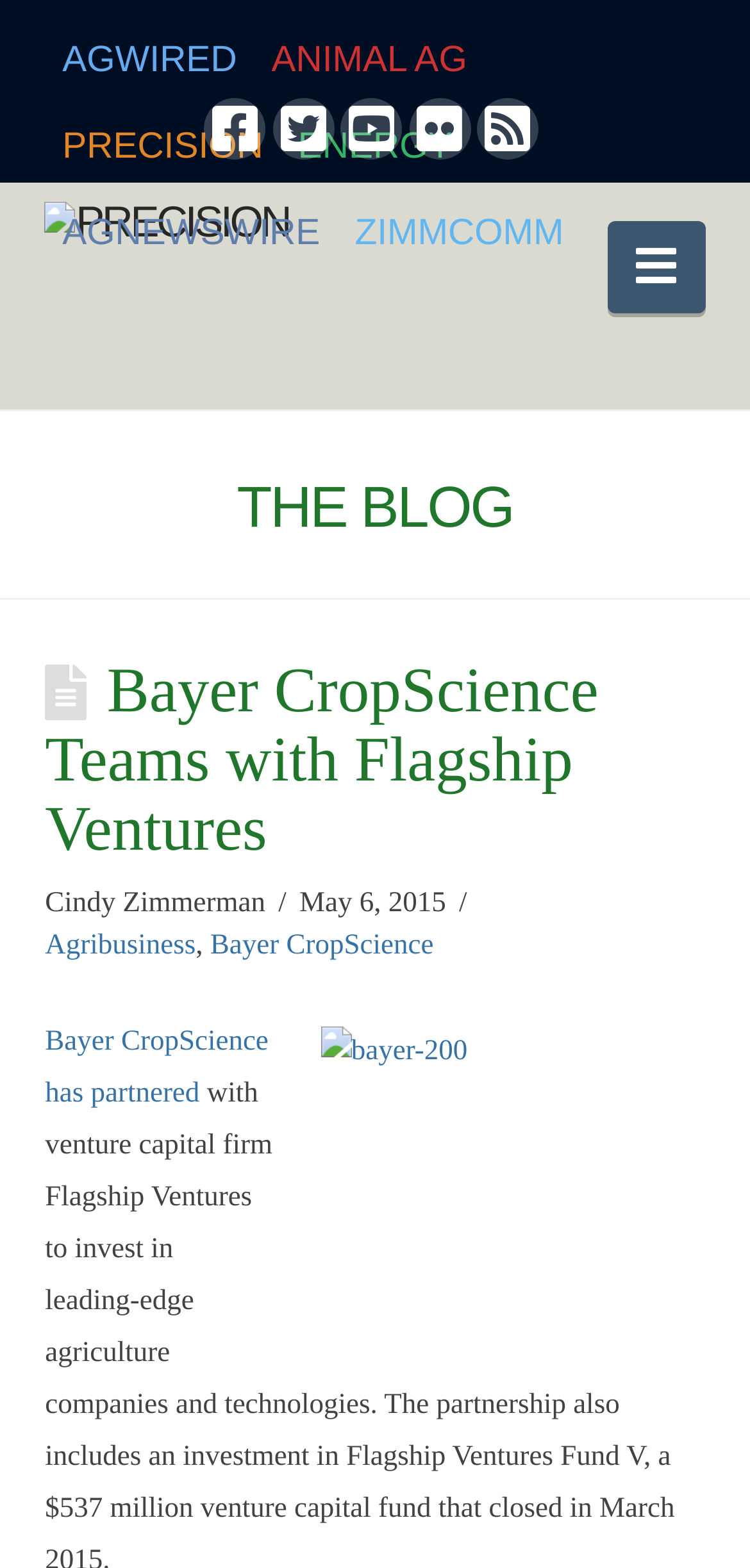Pinpoint the bounding box coordinates of the area that must be clicked to complete this instruction: "Click on AGWIRED".

[0.06, 0.007, 0.339, 0.063]